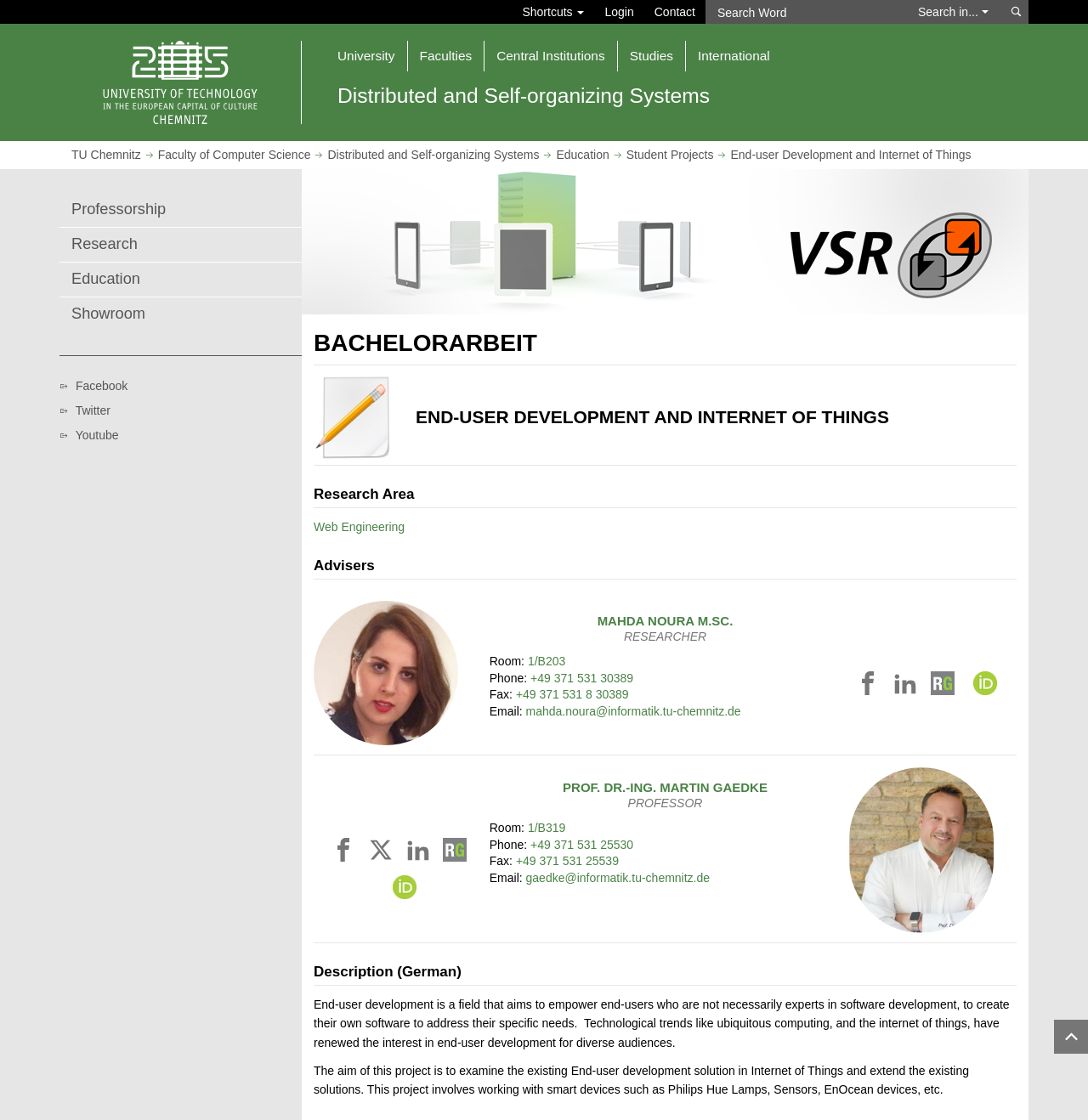Answer the question below with a single word or a brief phrase: 
What is the name of the faculty?

Faculty of Computer Science